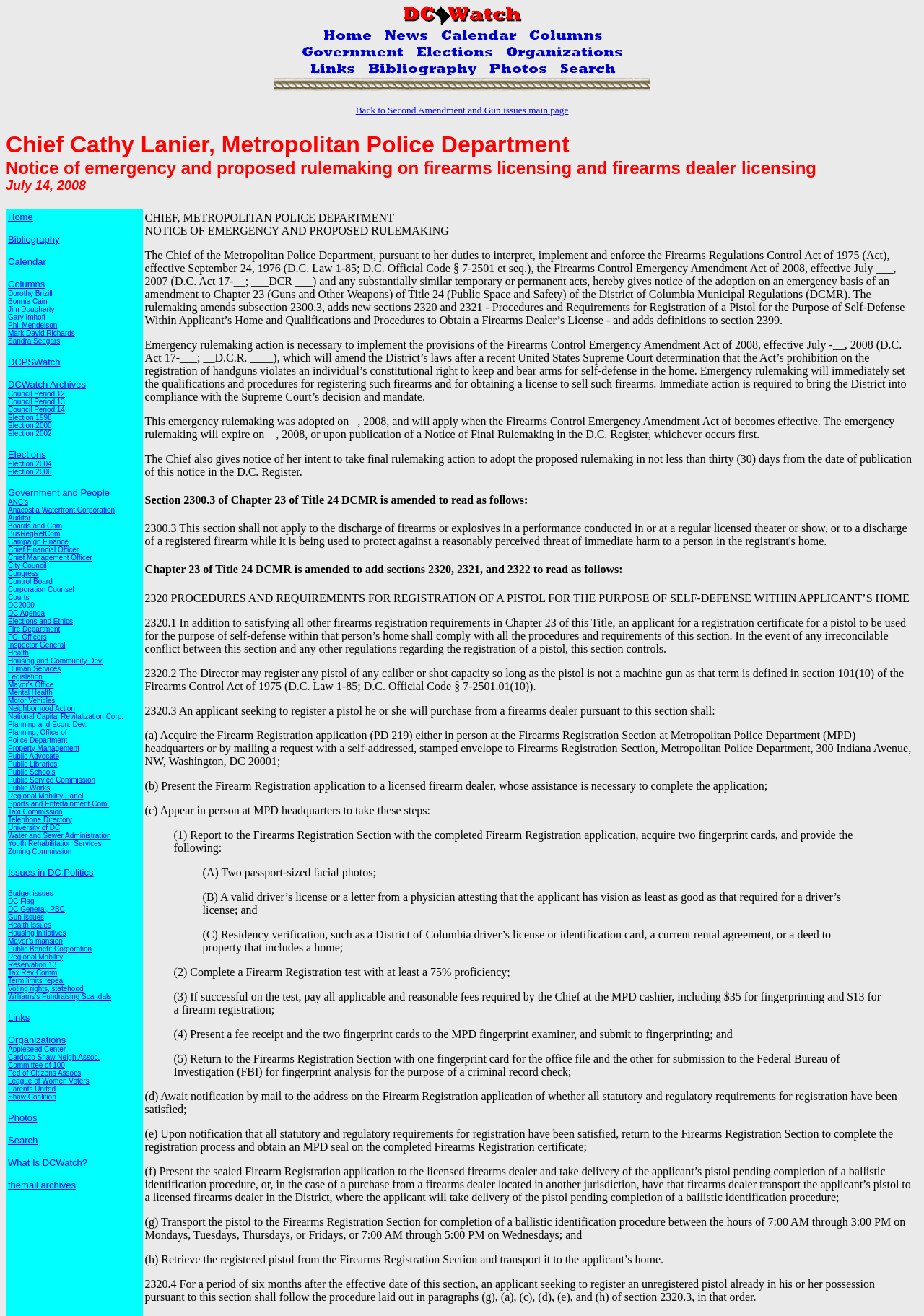What is the purpose of the 'Back to Second Amendment and Gun issues main page' link?
Look at the image and answer the question with a single word or phrase.

To navigate back to the main page